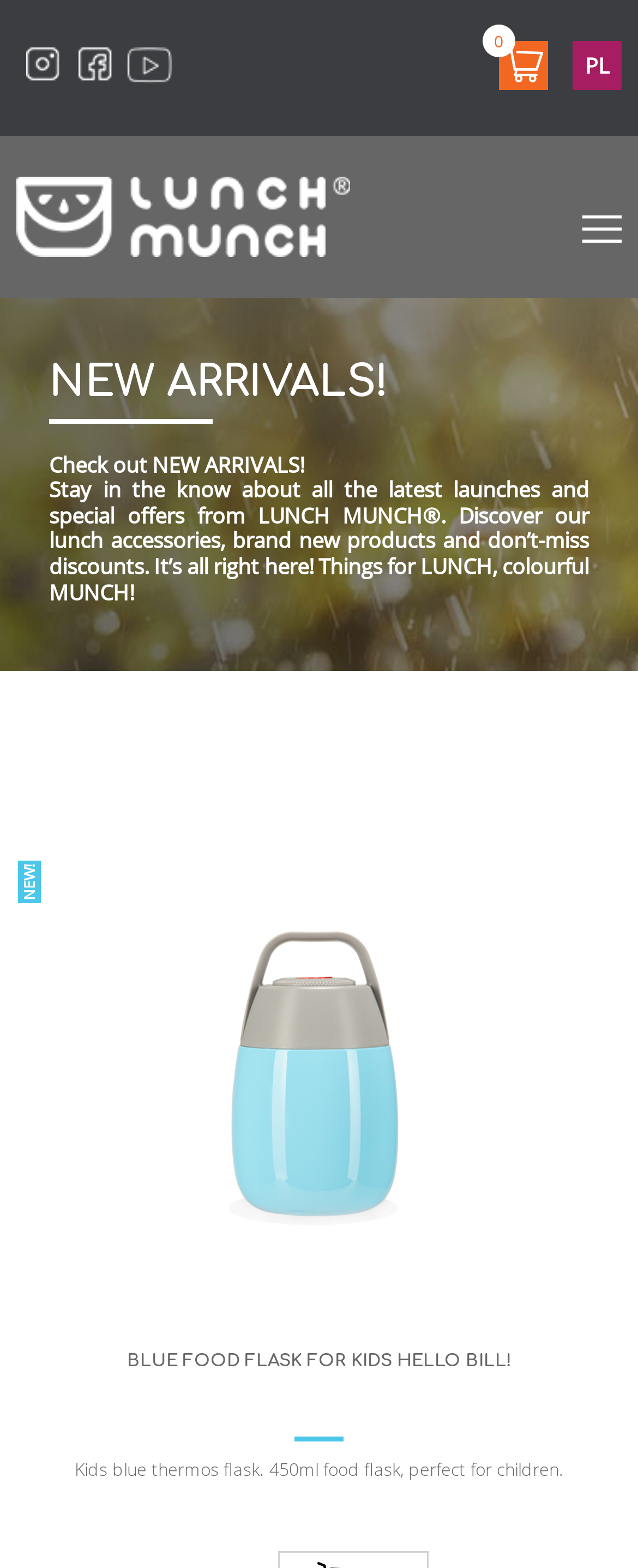Please provide a one-word or short phrase answer to the question:
What is the brand name of the lunch products?

LUNCH MUNCH